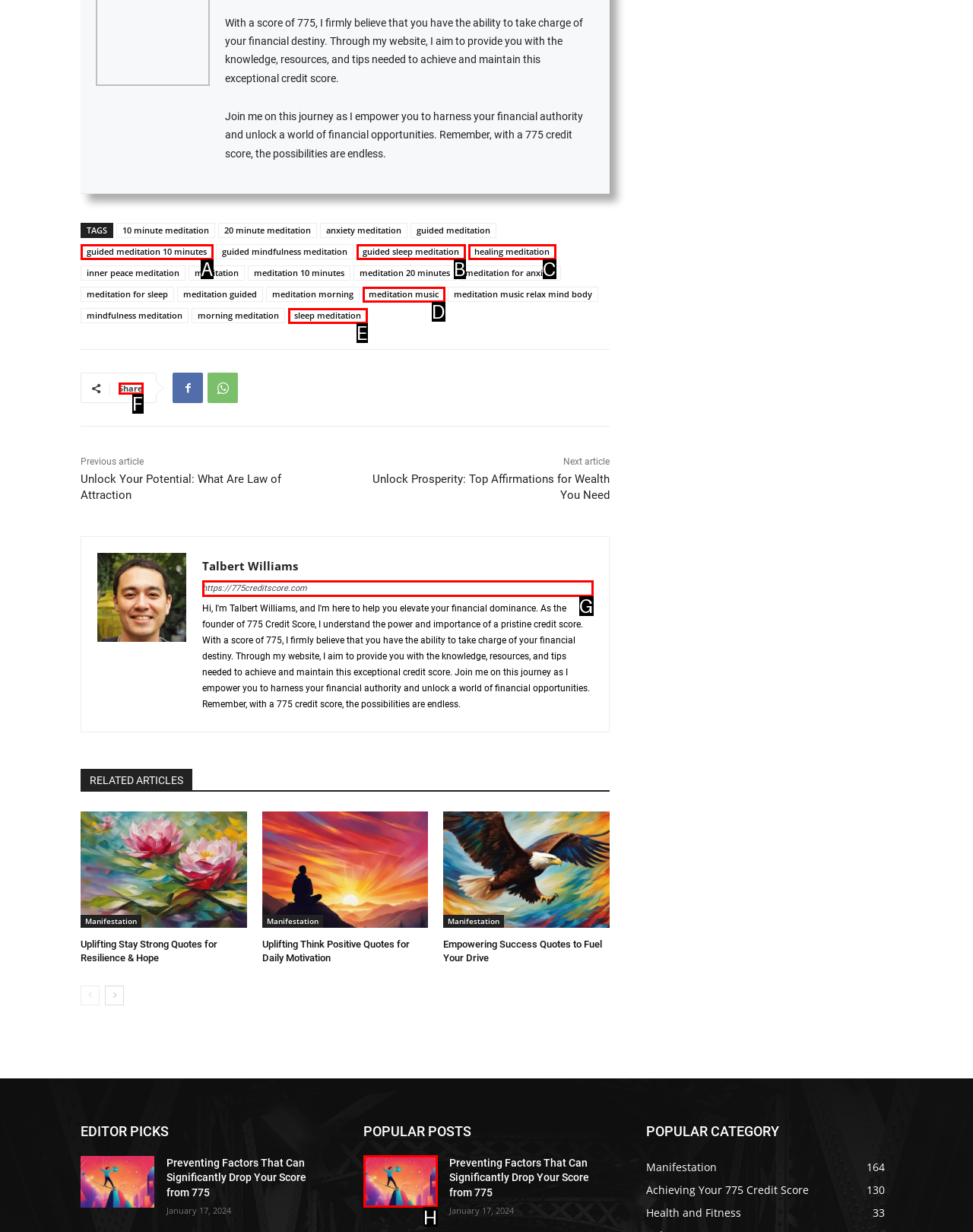Which UI element should be clicked to perform the following task: Learn about the festival history? Answer with the corresponding letter from the choices.

None